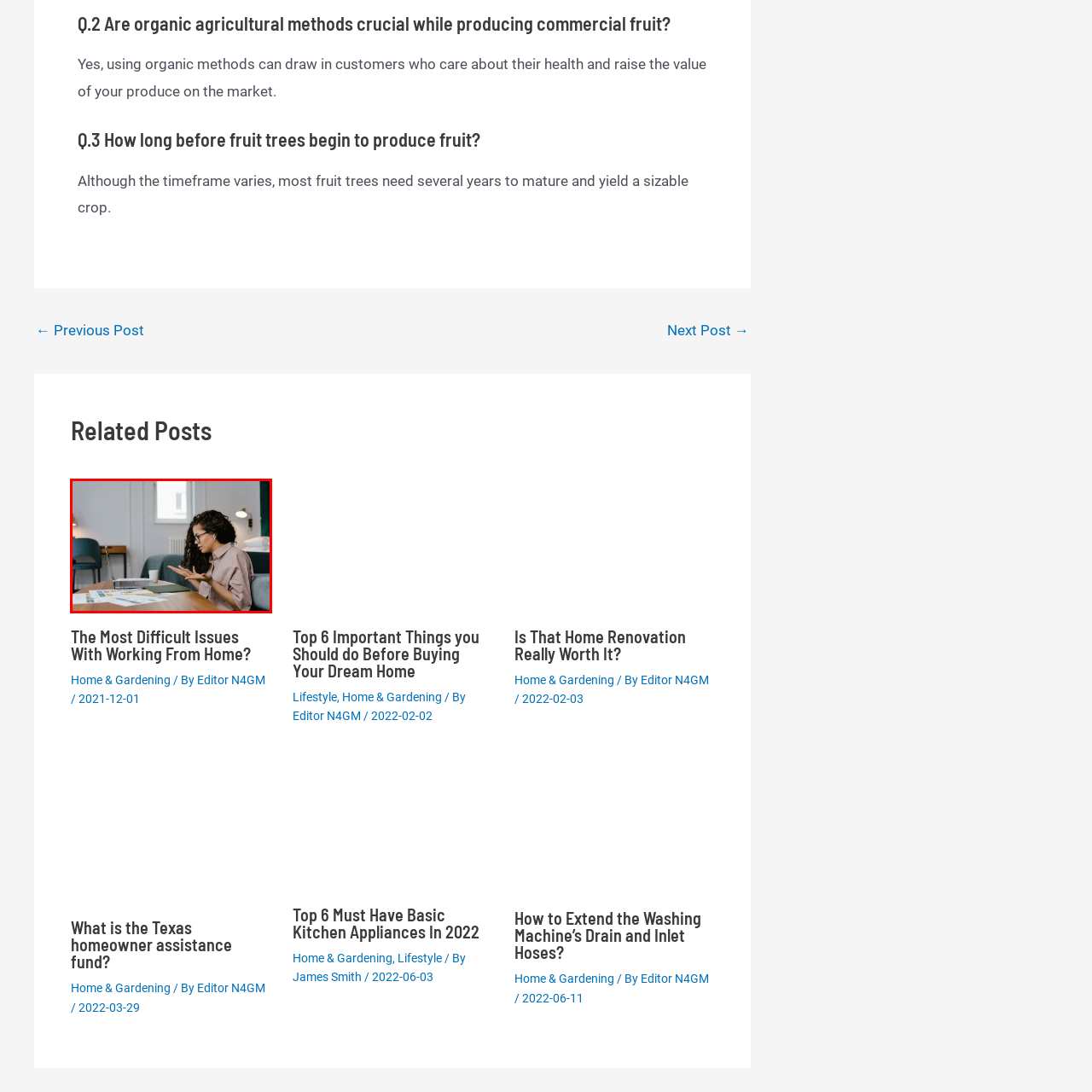Explain thoroughly what is happening in the image that is surrounded by the red box.

In a well-lit, modern workspace, a young woman with curly hair is deeply engaged in a virtual meeting. She sits at a wooden table cluttered with documents and a coffee cup, emphasizing her busy schedule. Dressed in a loose, light-colored shirt, she gestures expressively with her hands, conveying frustration or confusion as she stares at her laptop screen. The background features a cozy room with a green bedspread and a sleek chair, suggesting this could be a comfortable home office setup. This image encapsulates the challenges of remote work, reflecting both the personal and professional dynamics individuals navigate in today's digital landscape.